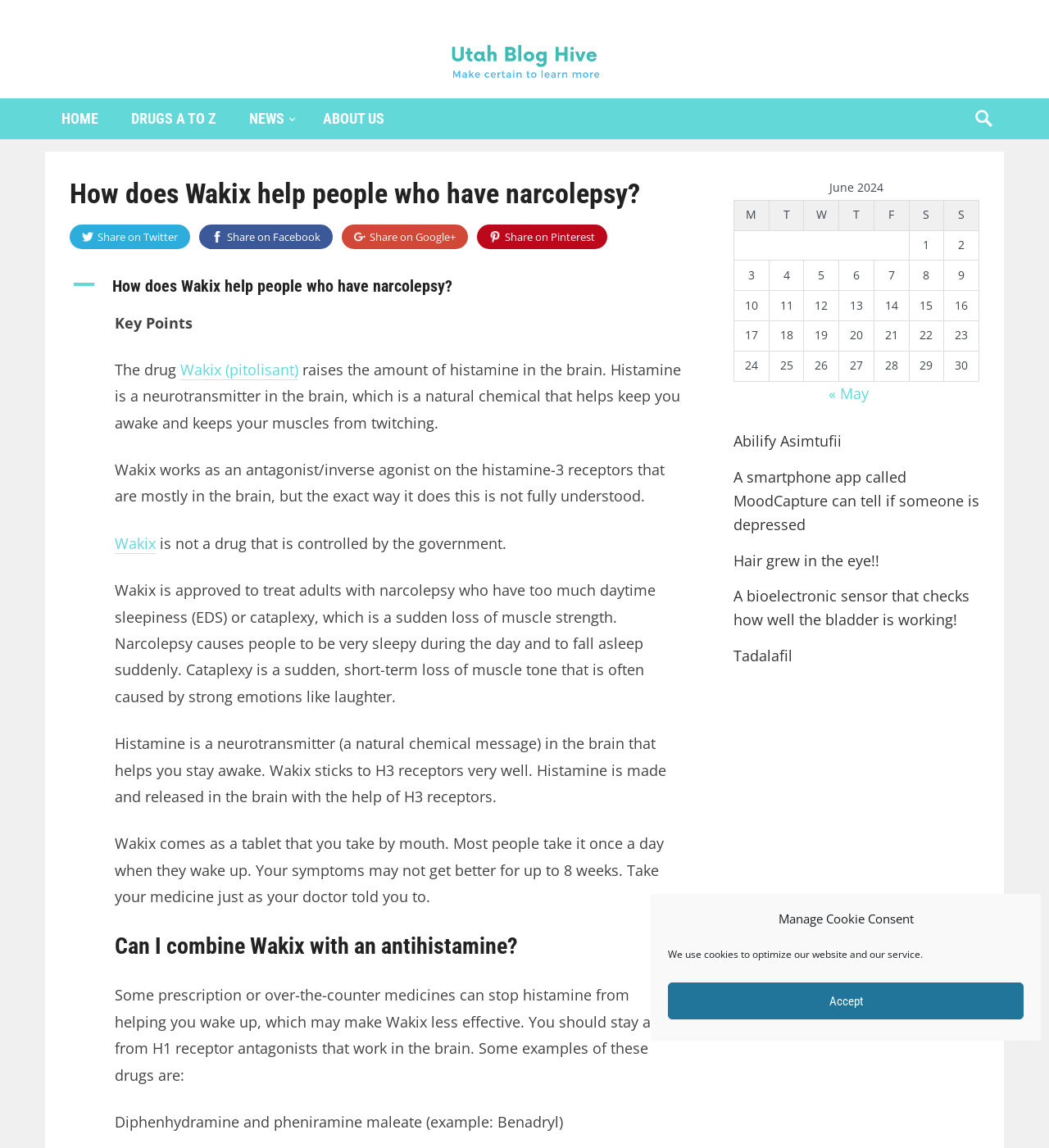Please indicate the bounding box coordinates of the element's region to be clicked to achieve the instruction: "Click on the DRUGS A TO Z link". Provide the coordinates as four float numbers between 0 and 1, i.e., [left, top, right, bottom].

[0.109, 0.086, 0.222, 0.121]